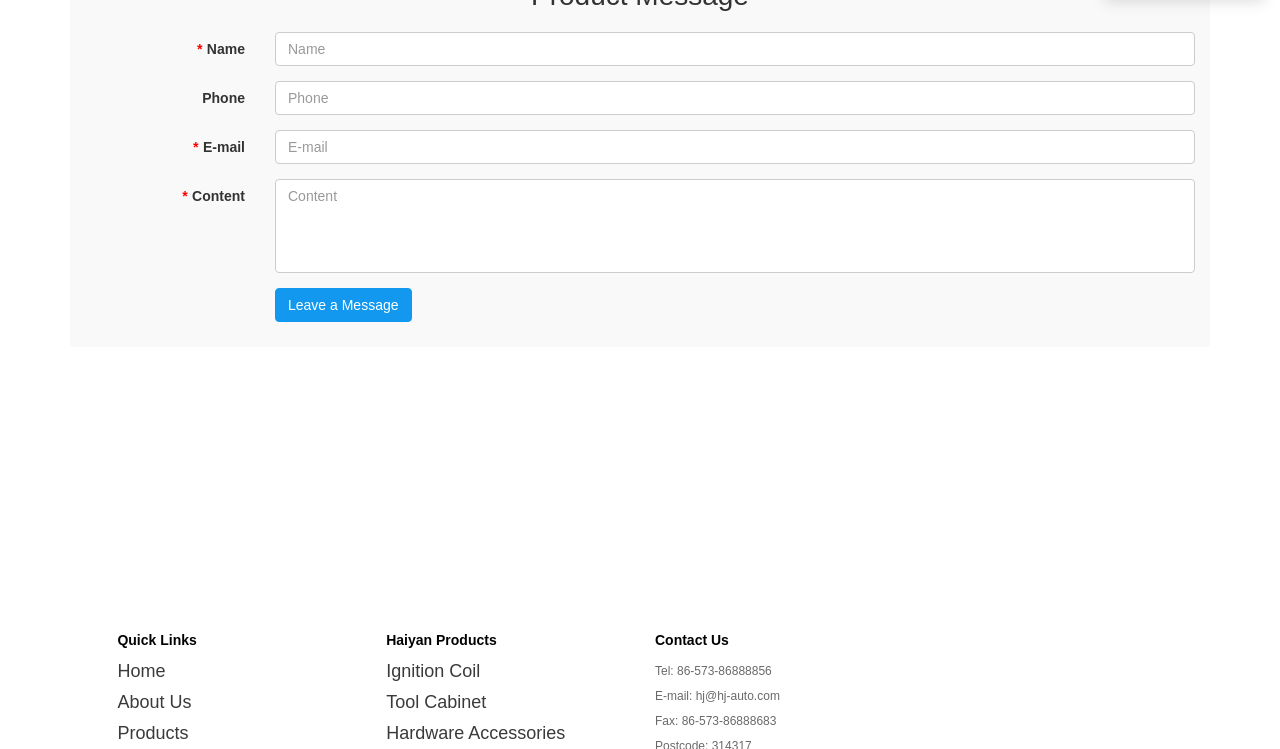Based on the image, provide a detailed response to the question:
What products are mentioned?

The products section mentions three specific products: 'Ignition Coil', 'Tool Cabinet', and 'Hardware Accessories', which are likely to be products offered by the company.